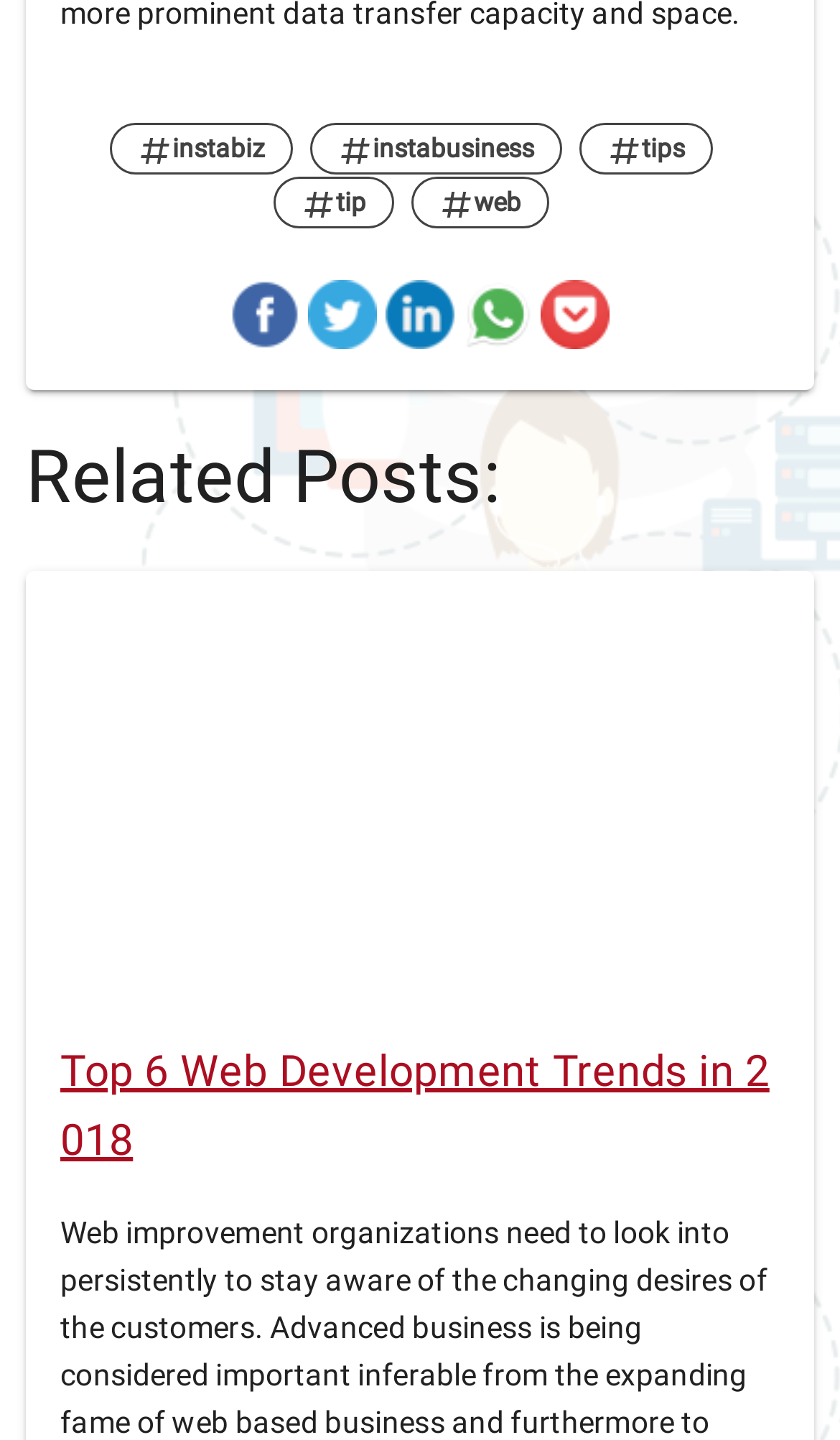Identify the bounding box coordinates of the region that should be clicked to execute the following instruction: "click on instabiz".

[0.164, 0.089, 0.315, 0.119]